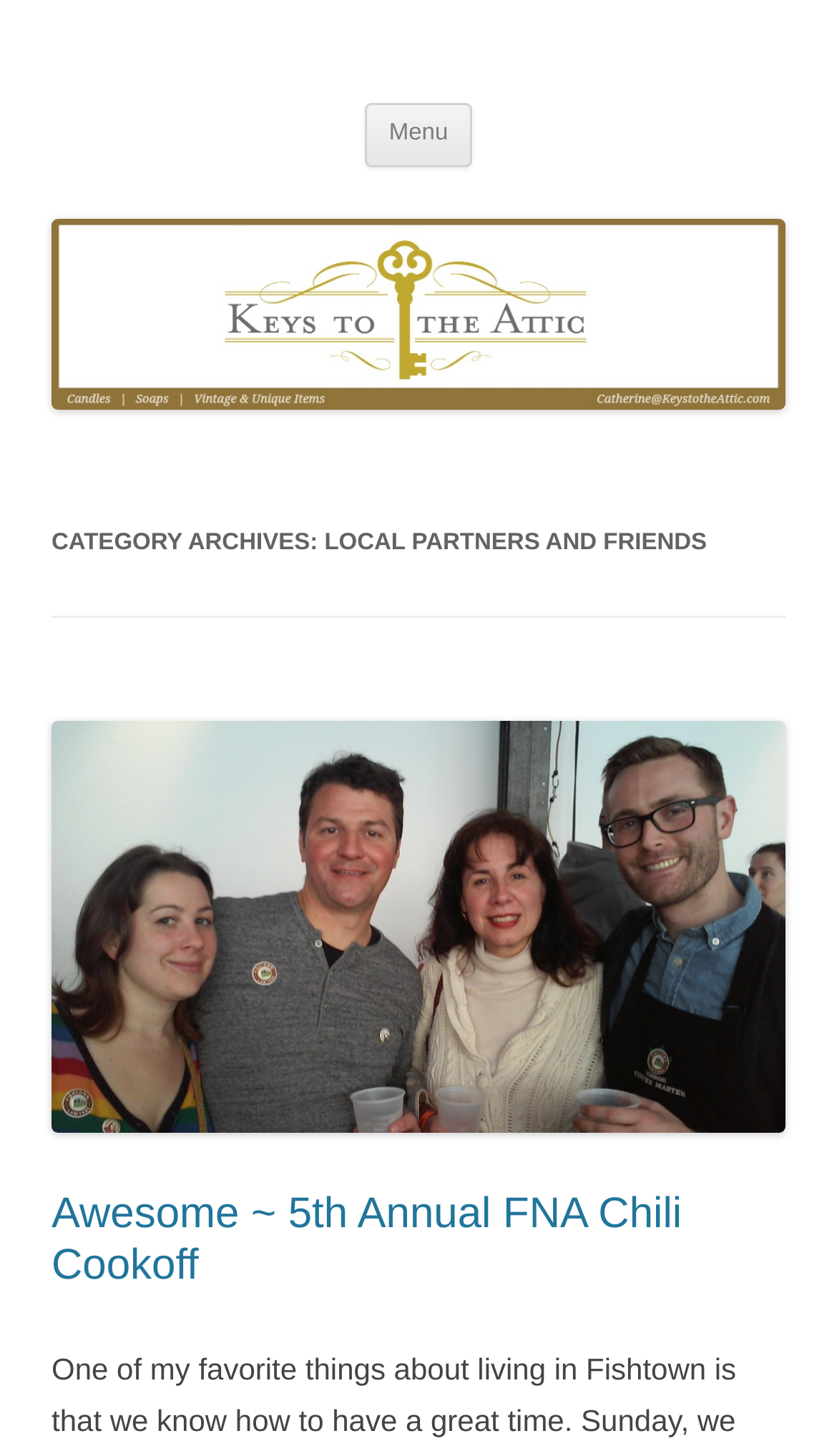Extract the heading text from the webpage.

Keys to the Attic, LLC